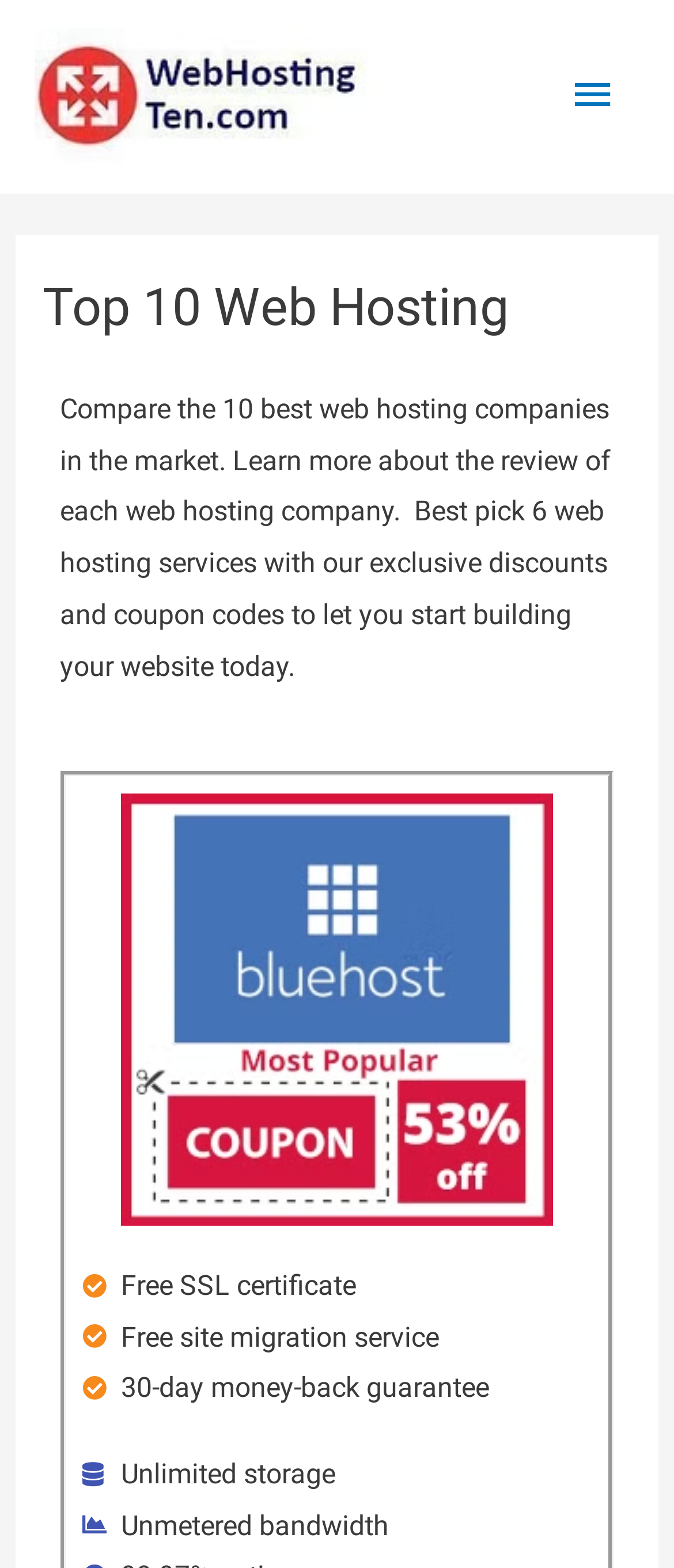Find the bounding box coordinates corresponding to the UI element with the description: "Main Menu". The coordinates should be formatted as [left, top, right, bottom], with values as floats between 0 and 1.

[0.81, 0.03, 0.949, 0.093]